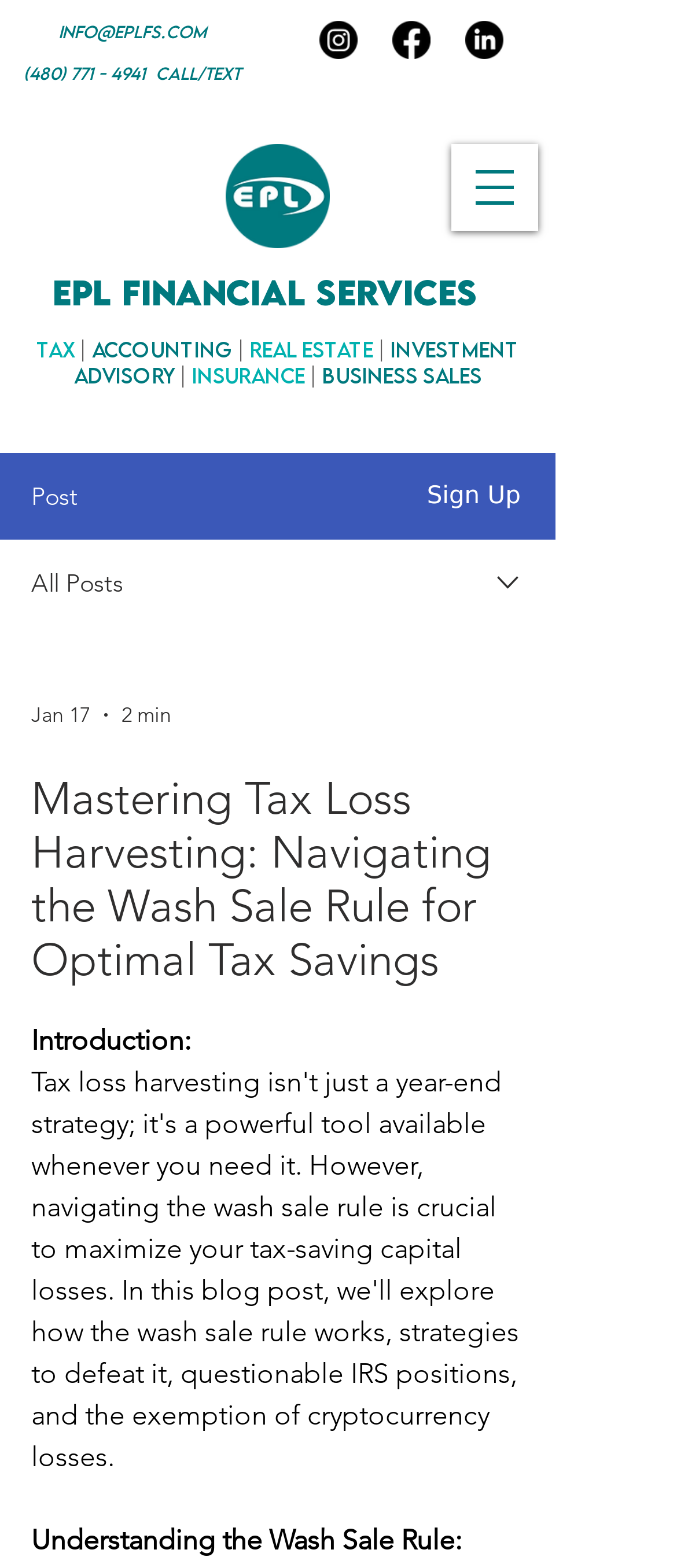What is the contact email?
Please provide a single word or phrase as your answer based on the screenshot.

info@eplfs.com